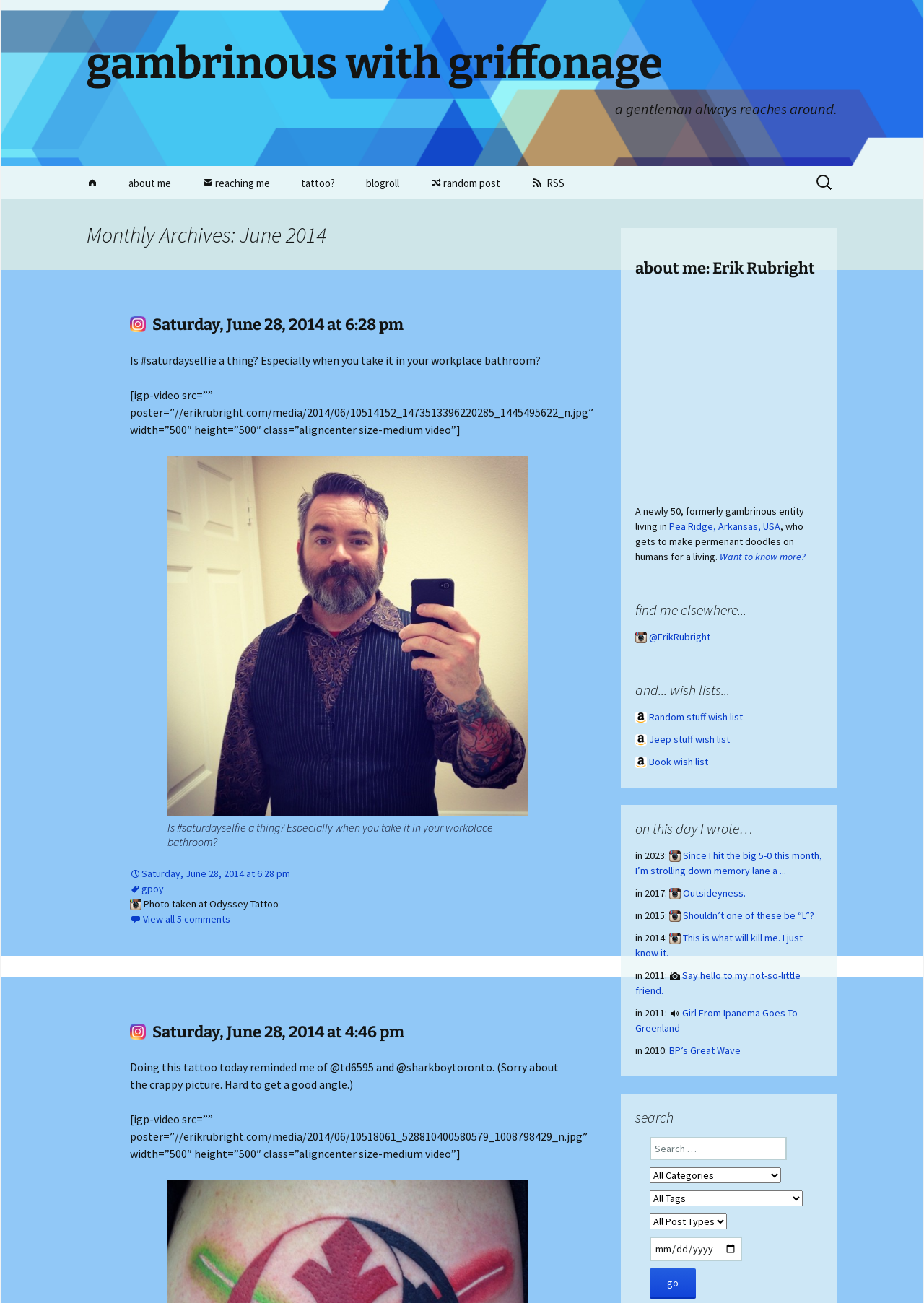What is the author's profession?
Using the image as a reference, give an elaborate response to the question.

The answer can be inferred from the content of the webpage, which appears to be a blog about the author's life and experiences as a tattoo artist.